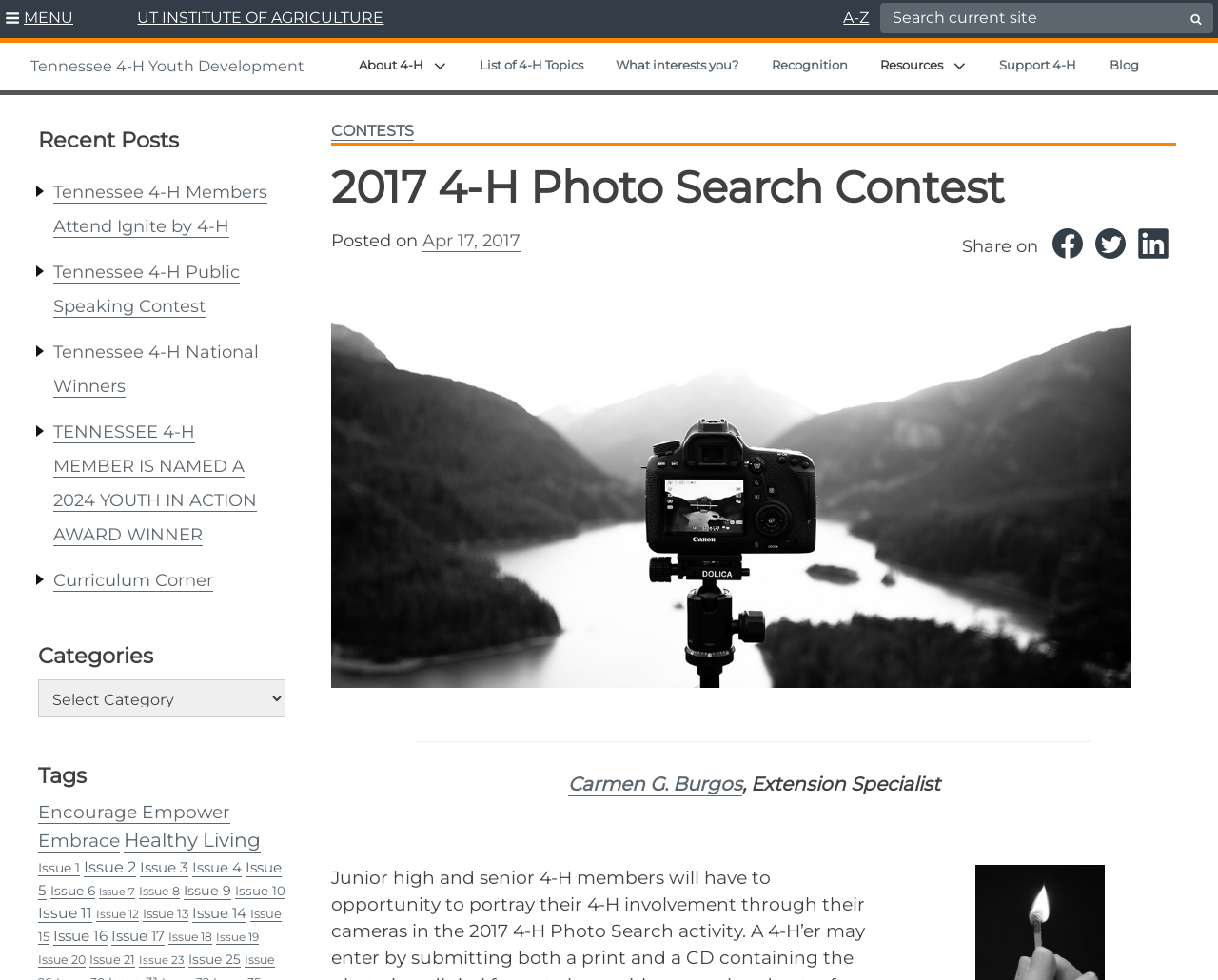Based on the image, give a detailed response to the question: What is the subject of the image?

I found the answer by looking at the image description, which says 'Photo Search - Camera looking over mountains and lake.'.